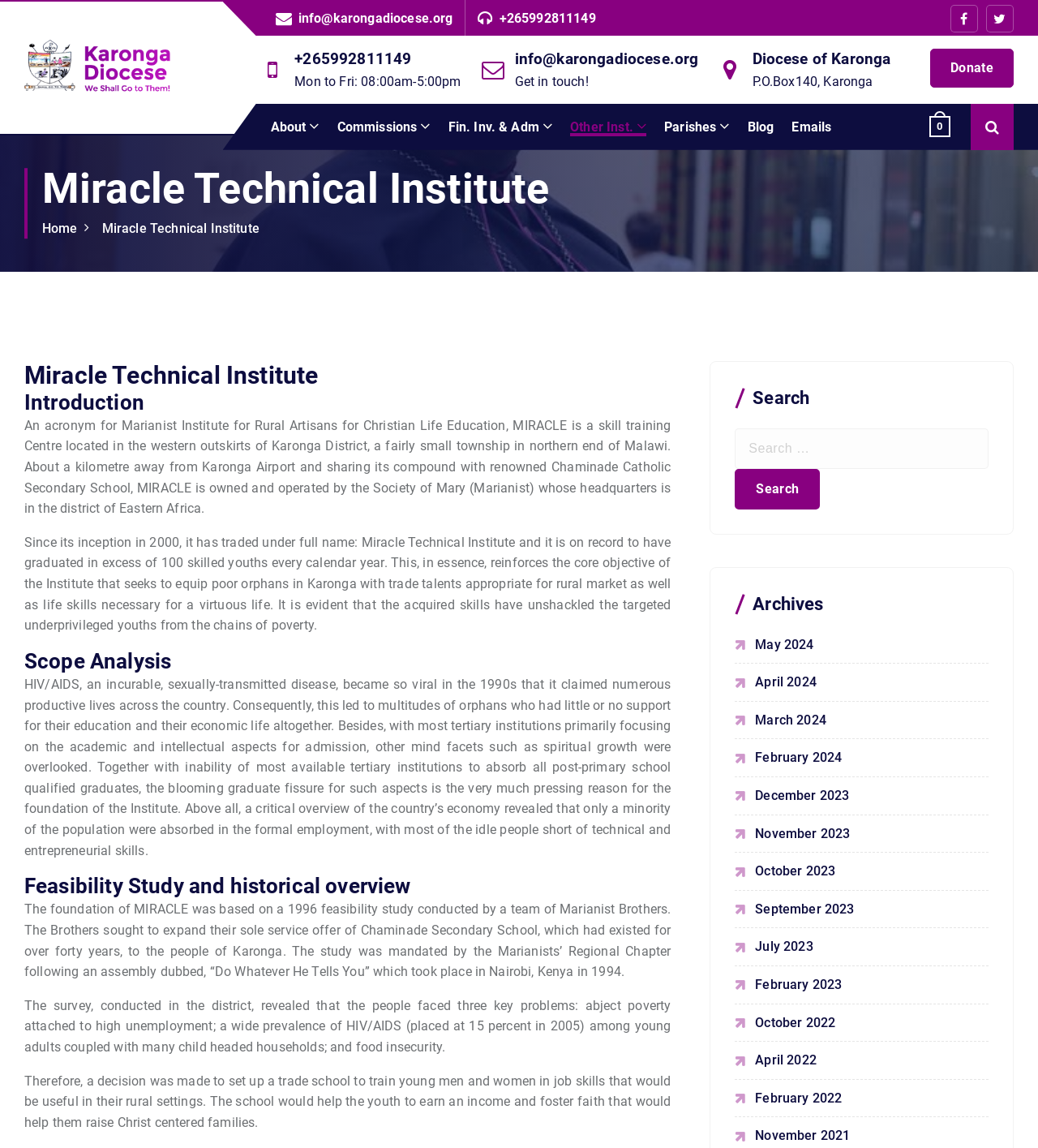Locate the bounding box coordinates of the area you need to click to fulfill this instruction: 'Contact via info@karongadiocese.org'. The coordinates must be in the form of four float numbers ranging from 0 to 1: [left, top, right, bottom].

[0.287, 0.009, 0.436, 0.023]